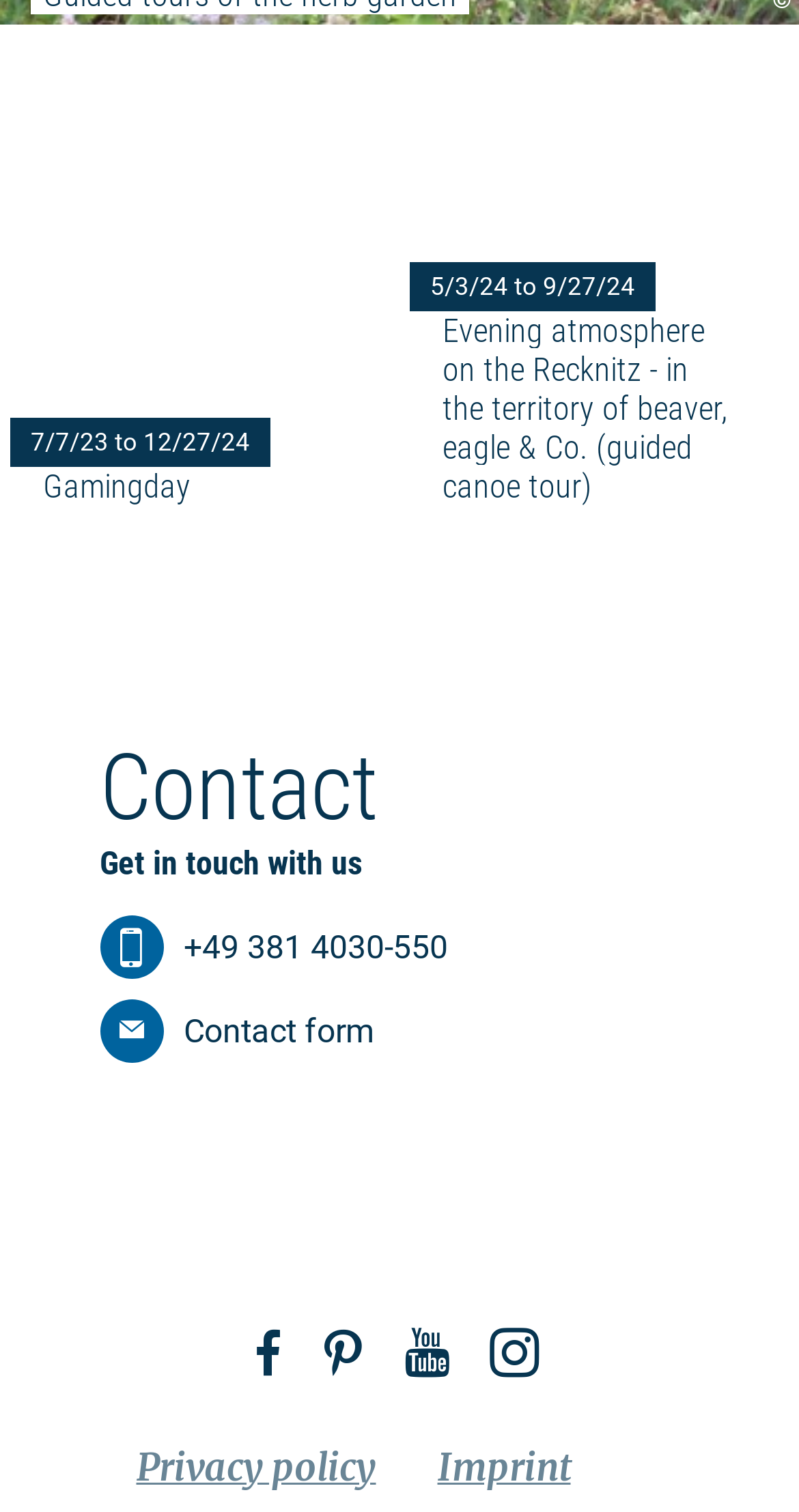Can you find the bounding box coordinates for the element that needs to be clicked to execute this instruction: "Read more about Evening atmosphere on the Recknitz"? The coordinates should be given as four float numbers between 0 and 1, i.e., [left, top, right, bottom].

[0.5, 0.016, 1.0, 0.341]